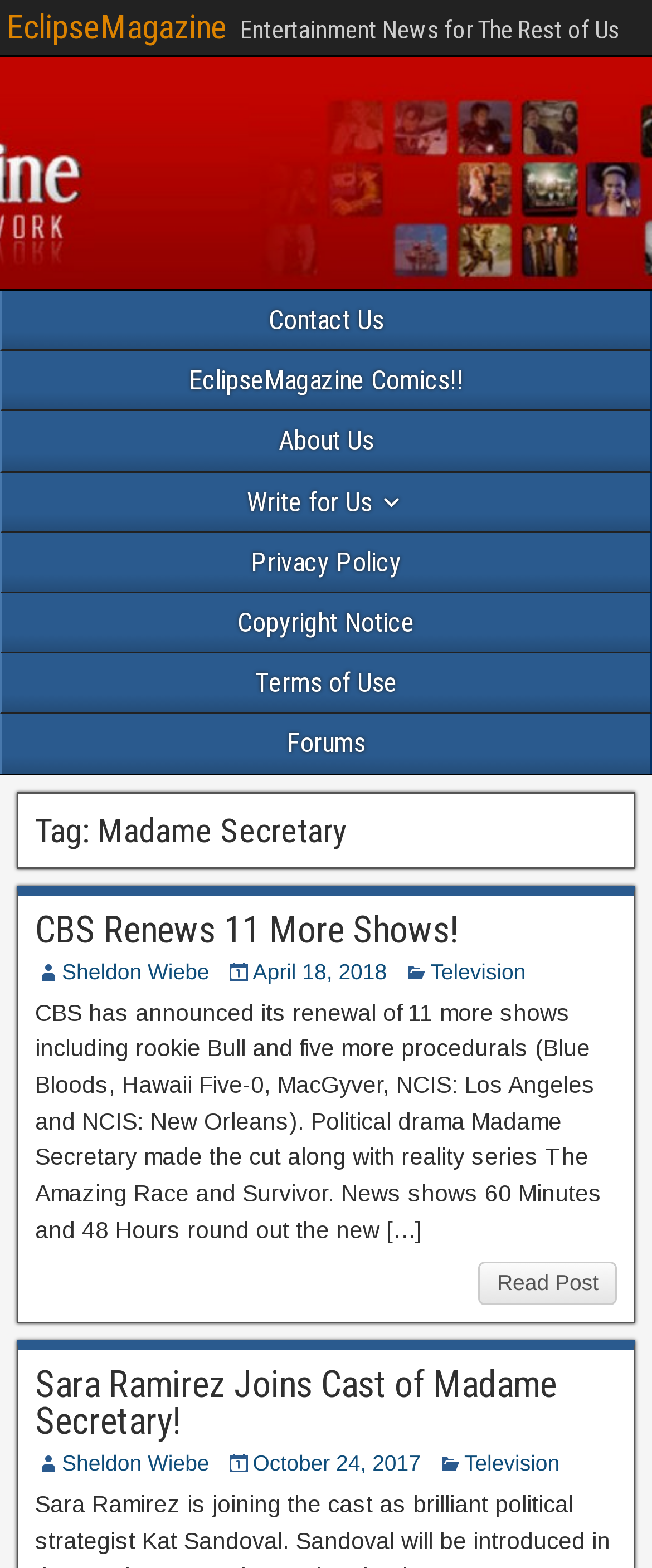Carefully examine the image and provide an in-depth answer to the question: What is the title of the first article?

The first article is represented by the article element, which contains a header element with the title 'CBS Renews 11 More Shows!'.